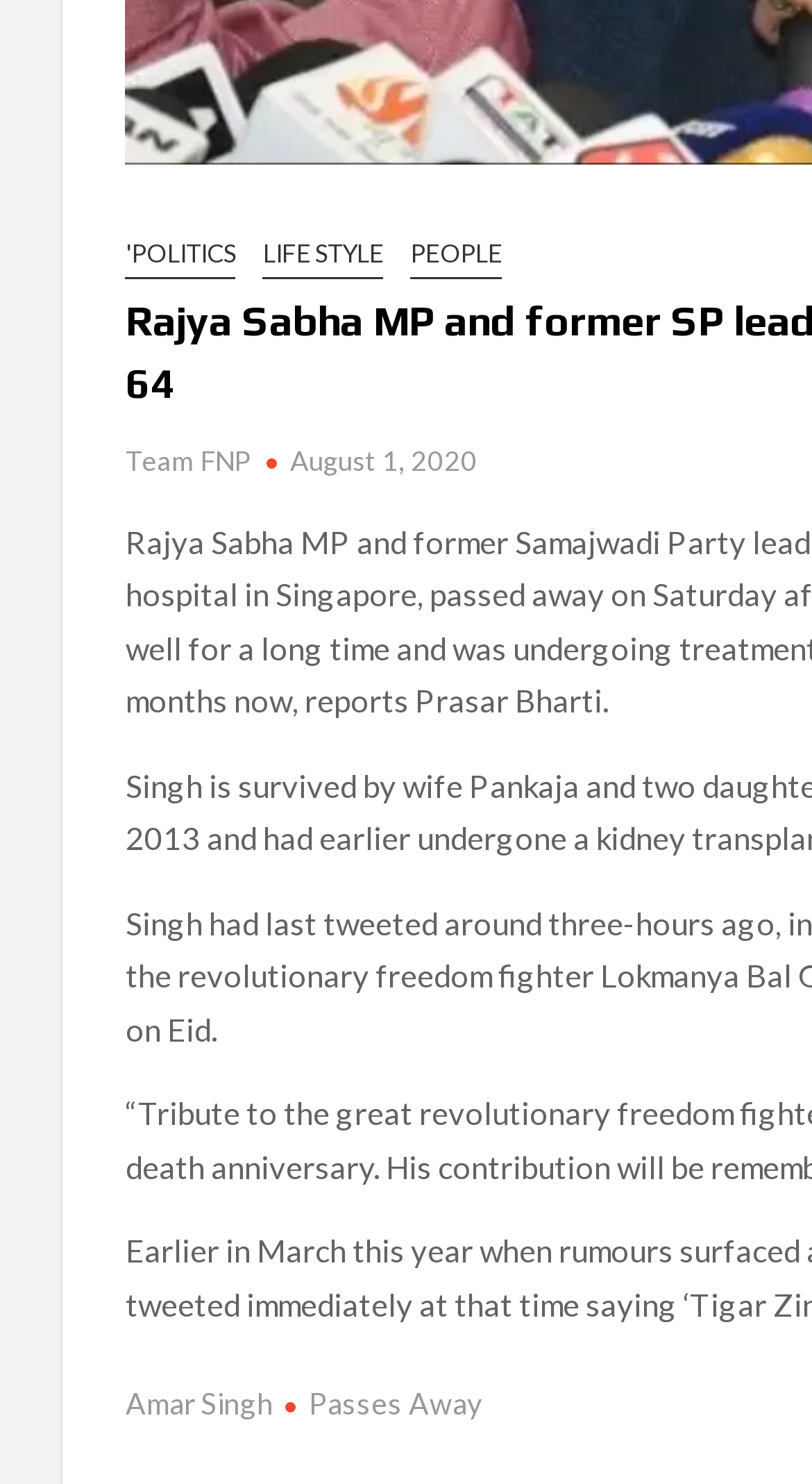What are the main categories on the webpage?
Please use the image to provide an in-depth answer to the question.

Based on the links at the top of the webpage, the main categories are POLITICS, LIFE STYLE, and PEOPLE, which are likely to be the main sections of the website.